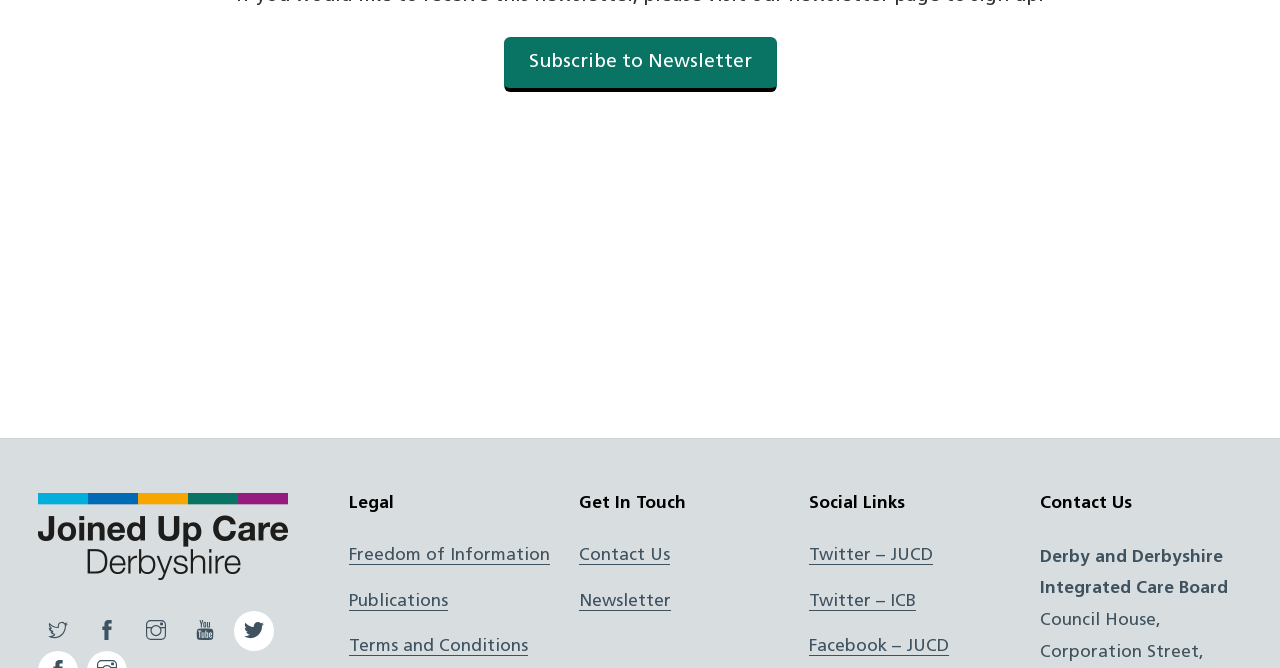Could you locate the bounding box coordinates for the section that should be clicked to accomplish this task: "Follow Twitter JUCD".

[0.038, 0.928, 0.053, 0.958]